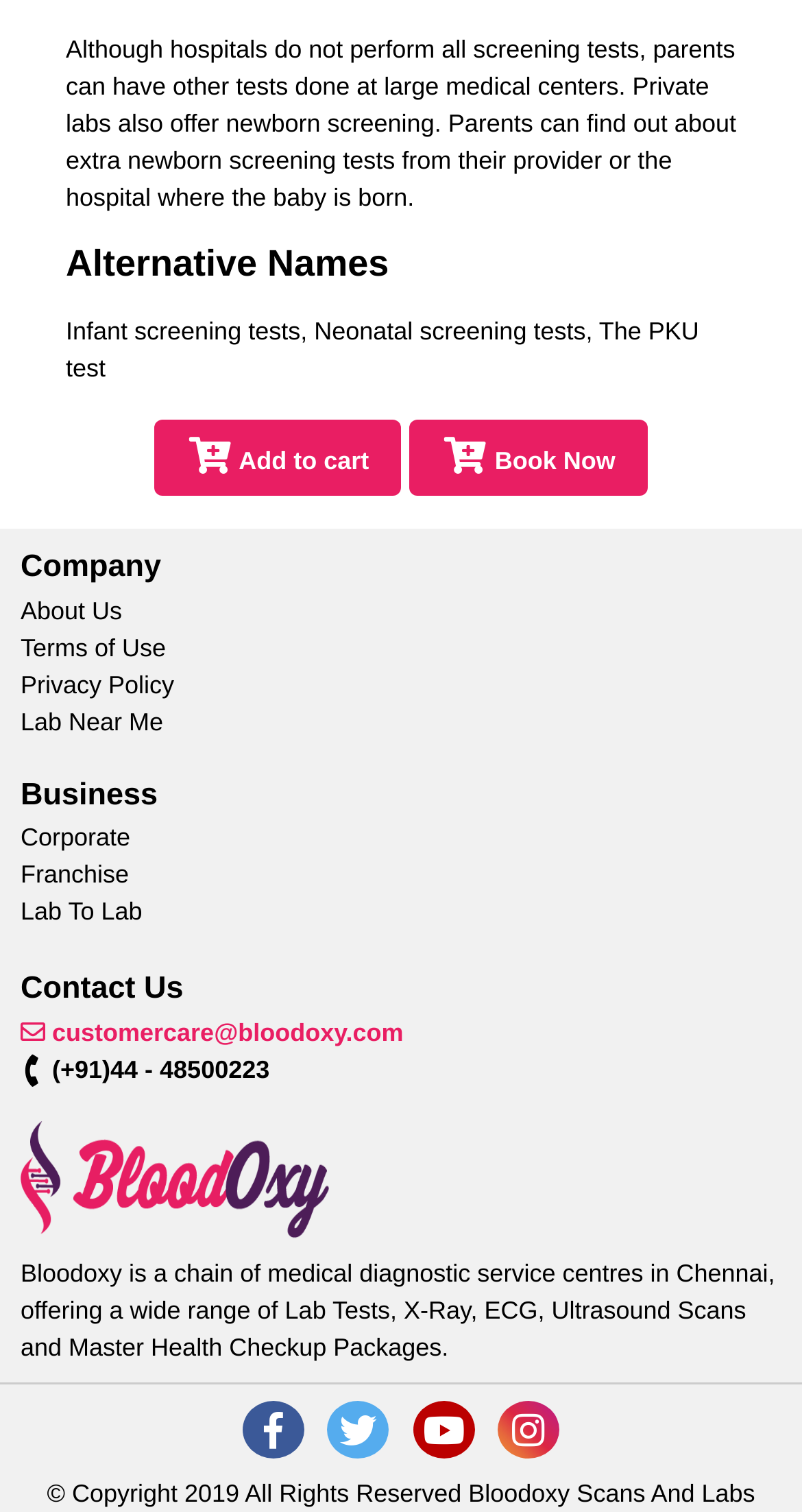Find the bounding box coordinates for the element that must be clicked to complete the instruction: "Book Now". The coordinates should be four float numbers between 0 and 1, indicated as [left, top, right, bottom].

[0.51, 0.278, 0.808, 0.328]